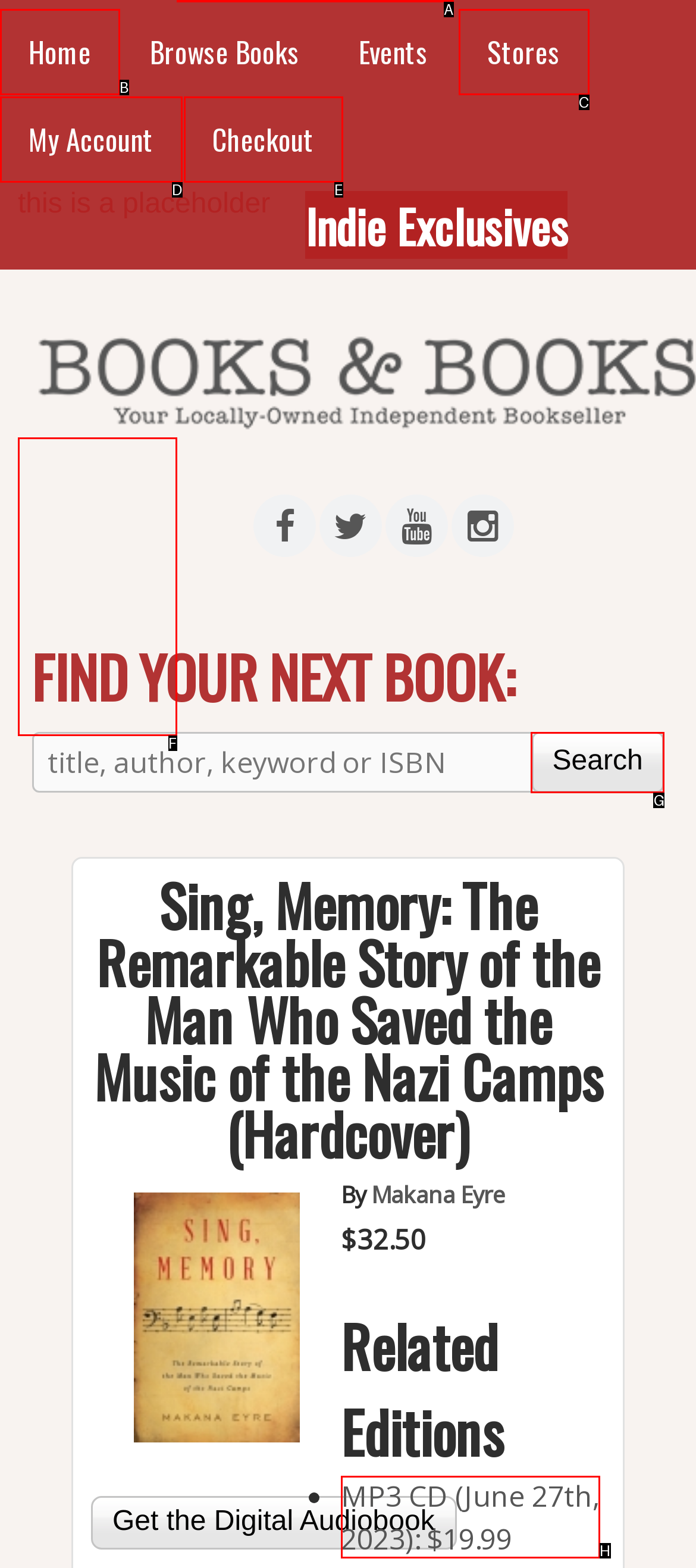Based on the description: Skip to main content, select the HTML element that best fits. Reply with the letter of the correct choice from the options given.

A